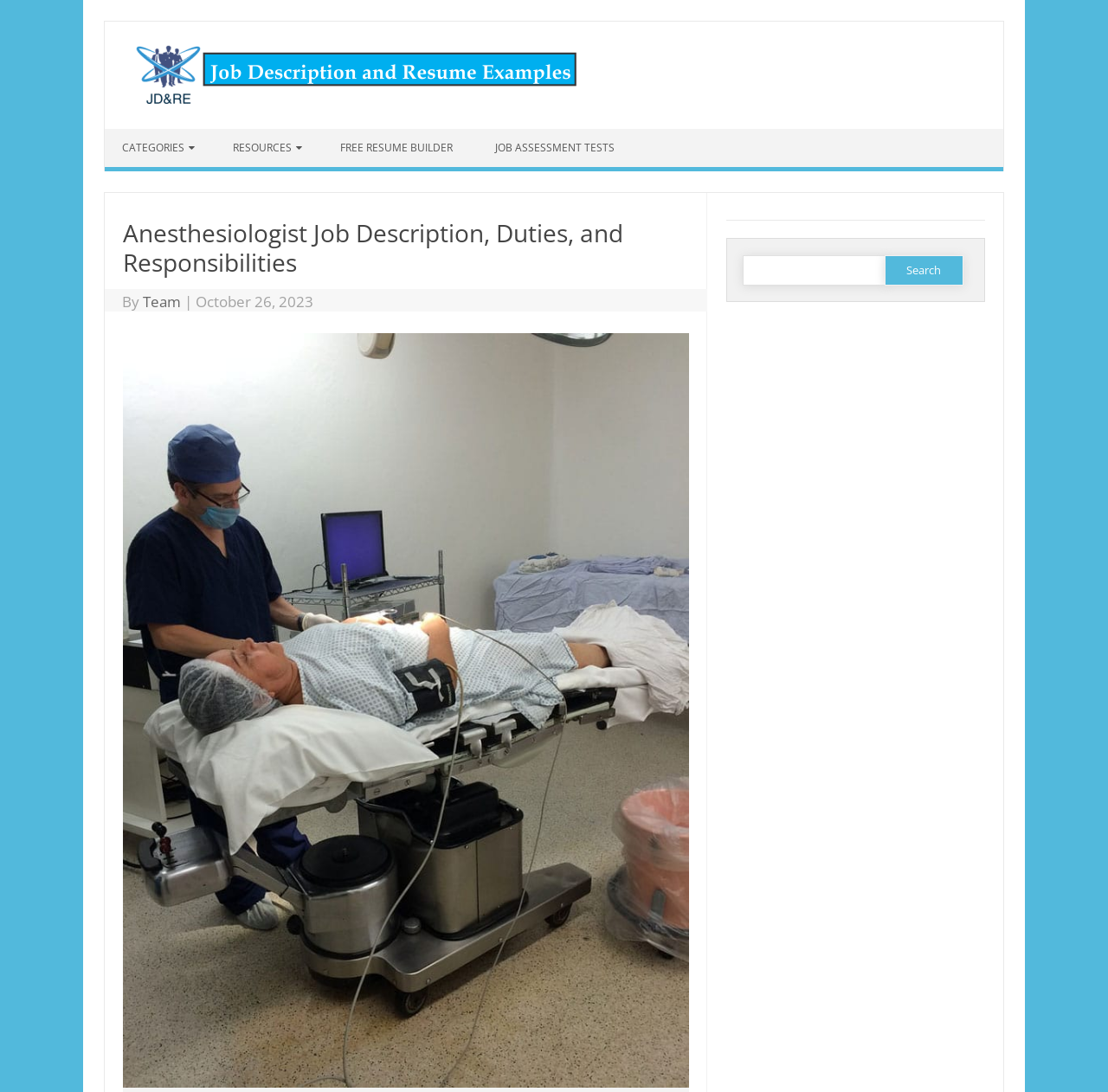Give a detailed account of the webpage.

The webpage is about an anesthesiologist's job description, duties, and responsibilities. At the top left, there is a link to "Job Description And Resume Examples" accompanied by an image with the same name. Below this, there are four links in a row: "Skip to content", "CATEGORIES", "RESOURCES", and "FREE RESUME BUILDER", followed by "JOB ASSESSMENT TESTS".

Below these links, there is a header section with the title "Anesthesiologist Job Description, Duties, and Responsibilities". The title is followed by the text "By Team" and the date "October 26, 2023". On the right side of the header section, there is a large image related to an anesthesiologist's job description.

On the right side of the page, there is a complementary section with a search function. The search function consists of a label "Search for:", a text box, and a "Search" button.